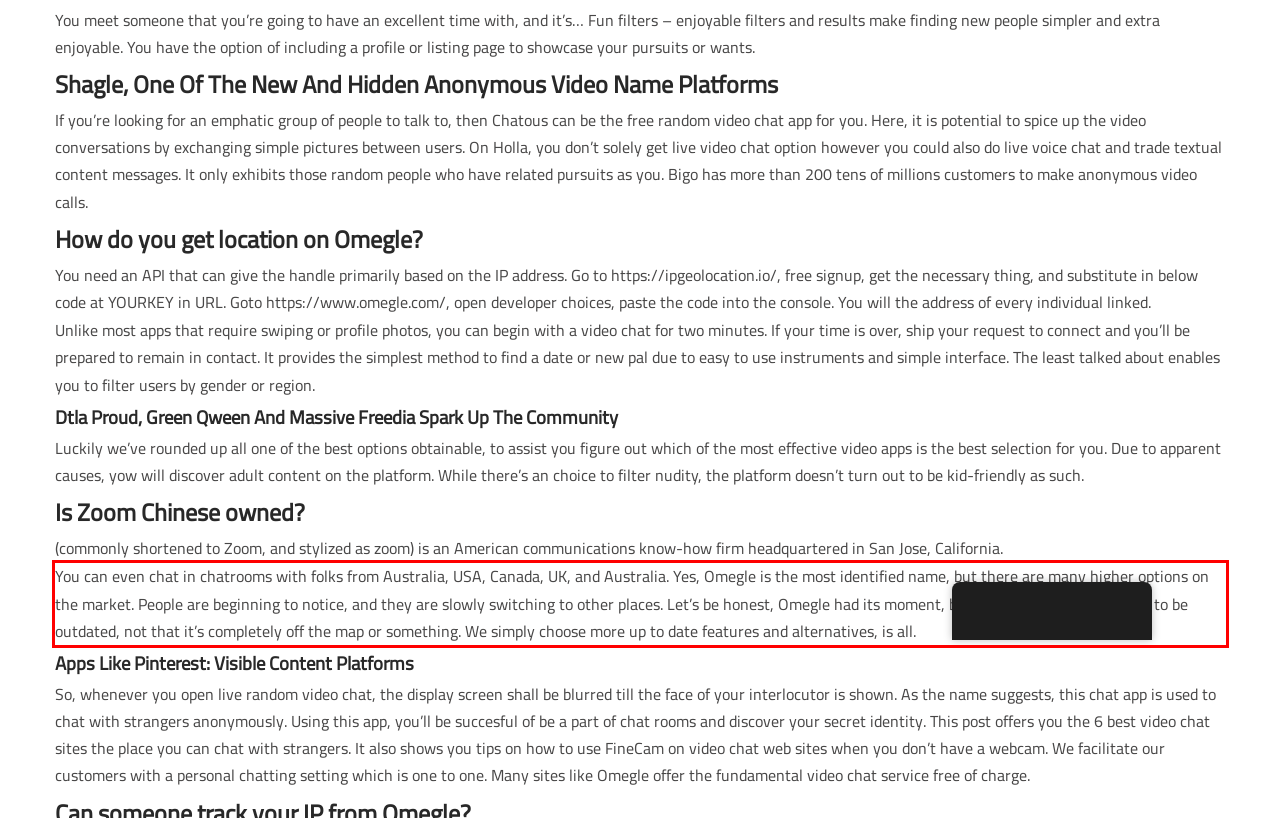Analyze the webpage screenshot and use OCR to recognize the text content in the red bounding box.

You can even chat in chatrooms with folks from Australia, USA, Canada, UK, and Australia. Yes, Omegle is the most identified name, but there are many higher options on the market. People are beginning to notice, and they are slowly switching to other places. Let’s be honest, Omegle had its moment, but since then it has turn out to be outdated, not that it’s completely off the map or something. We simply choose more up to date features and alternatives, is all.